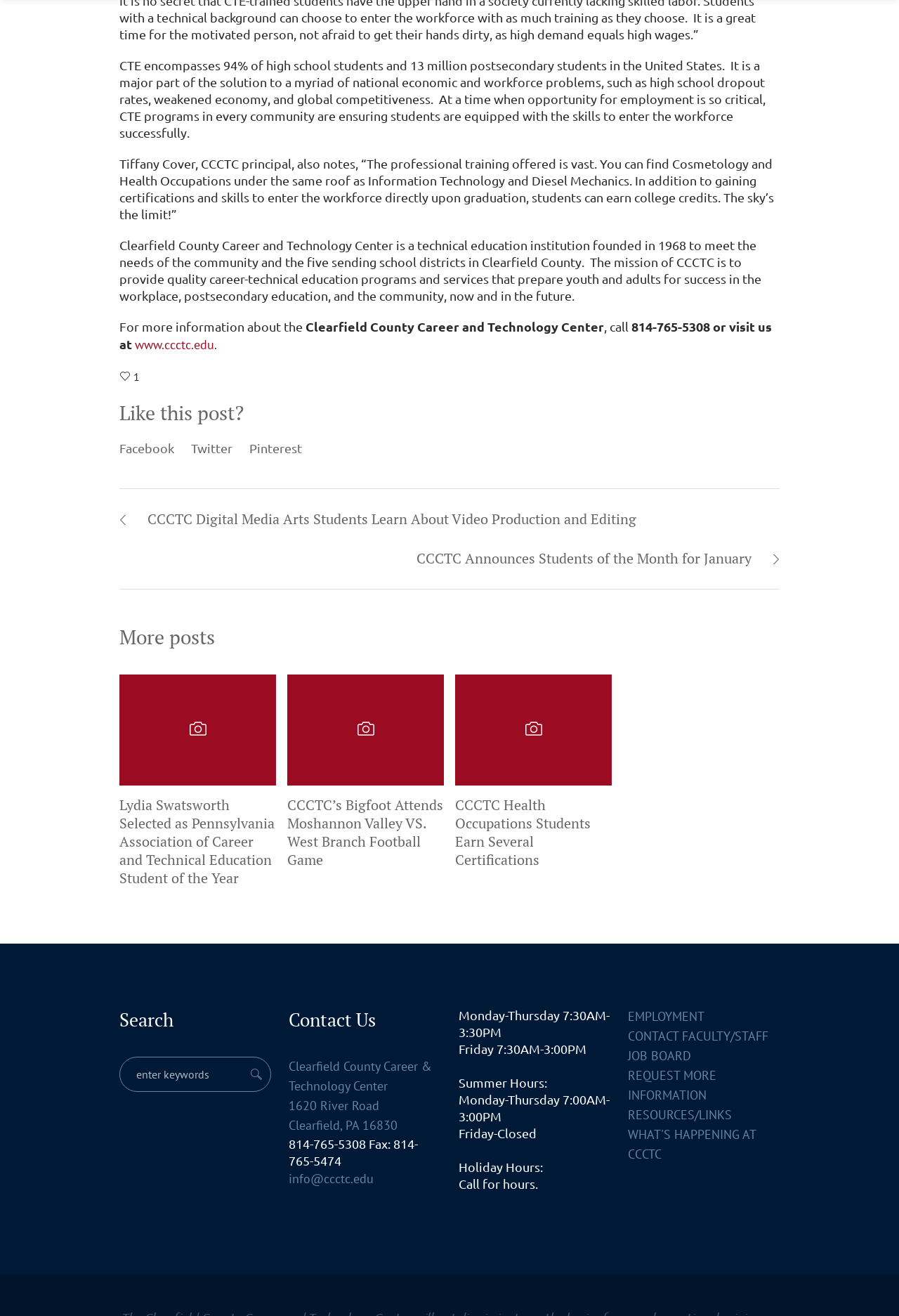Locate the bounding box coordinates of the element that needs to be clicked to carry out the instruction: "Click the Facebook link". The coordinates should be given as four float numbers ranging from 0 to 1, i.e., [left, top, right, bottom].

[0.133, 0.335, 0.194, 0.346]